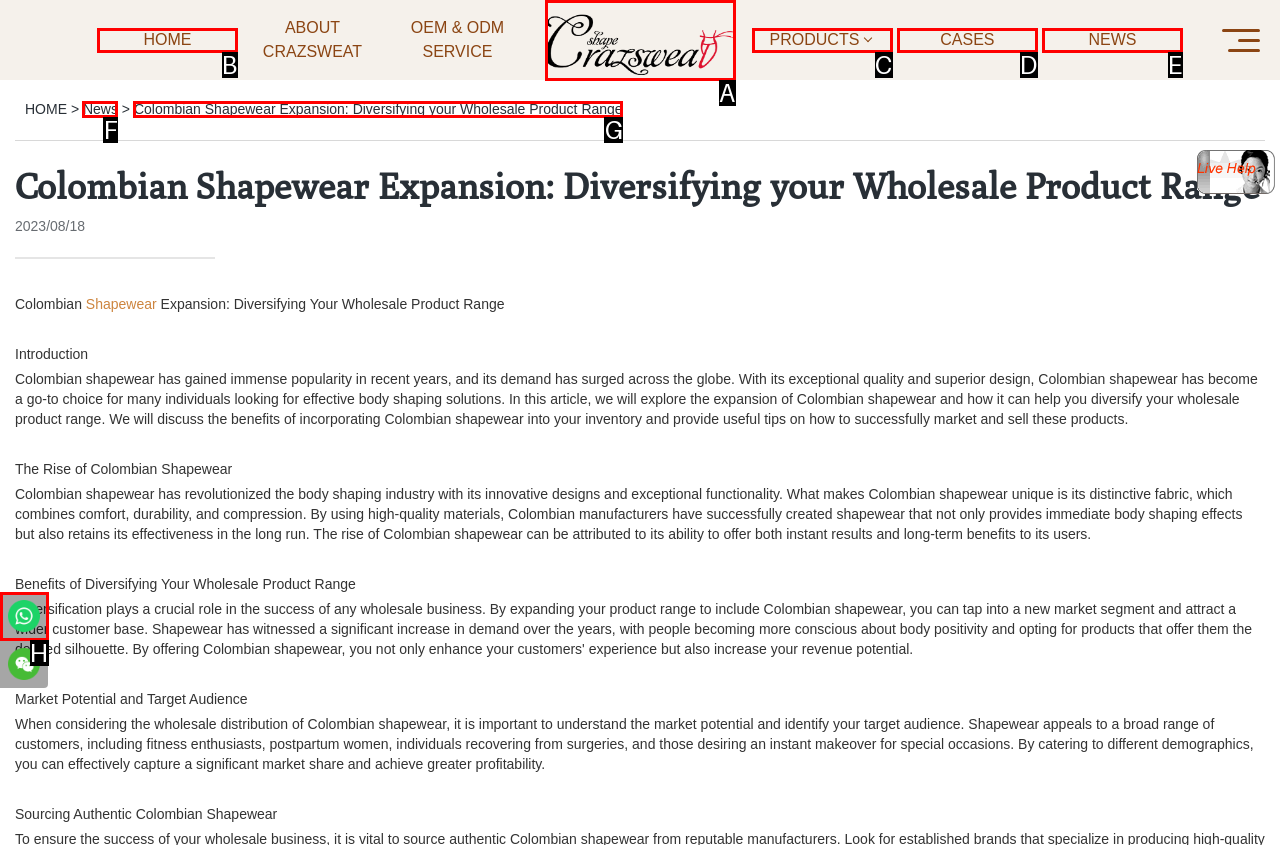Based on the description alt="Crazsweat", identify the most suitable HTML element from the options. Provide your answer as the corresponding letter.

A